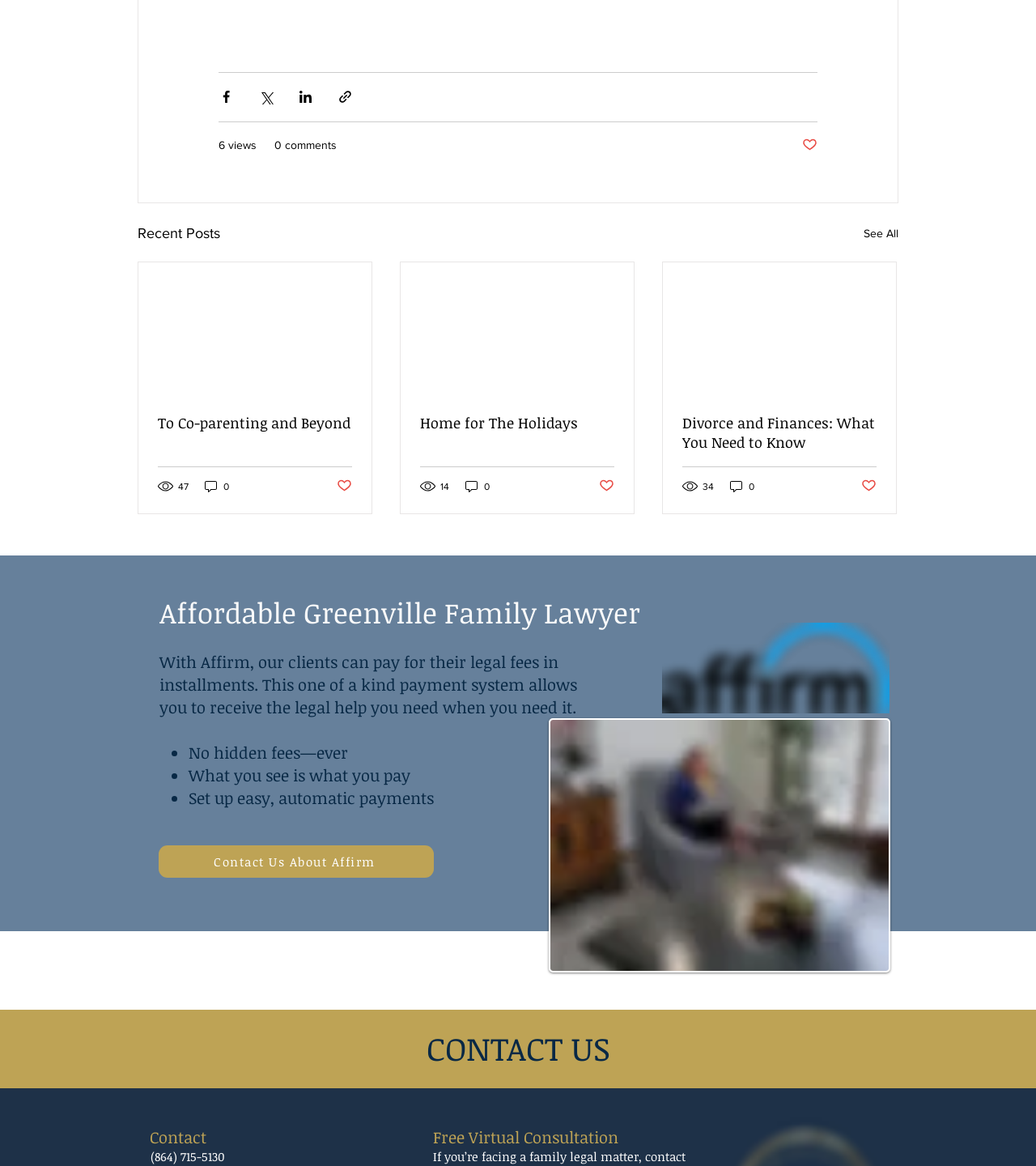What is the phone number to contact the lawyer's office?
Please use the image to provide an in-depth answer to the question.

I found this phone number by looking at the link element on the webpage, which displays the phone number '(864) 715-5130'.